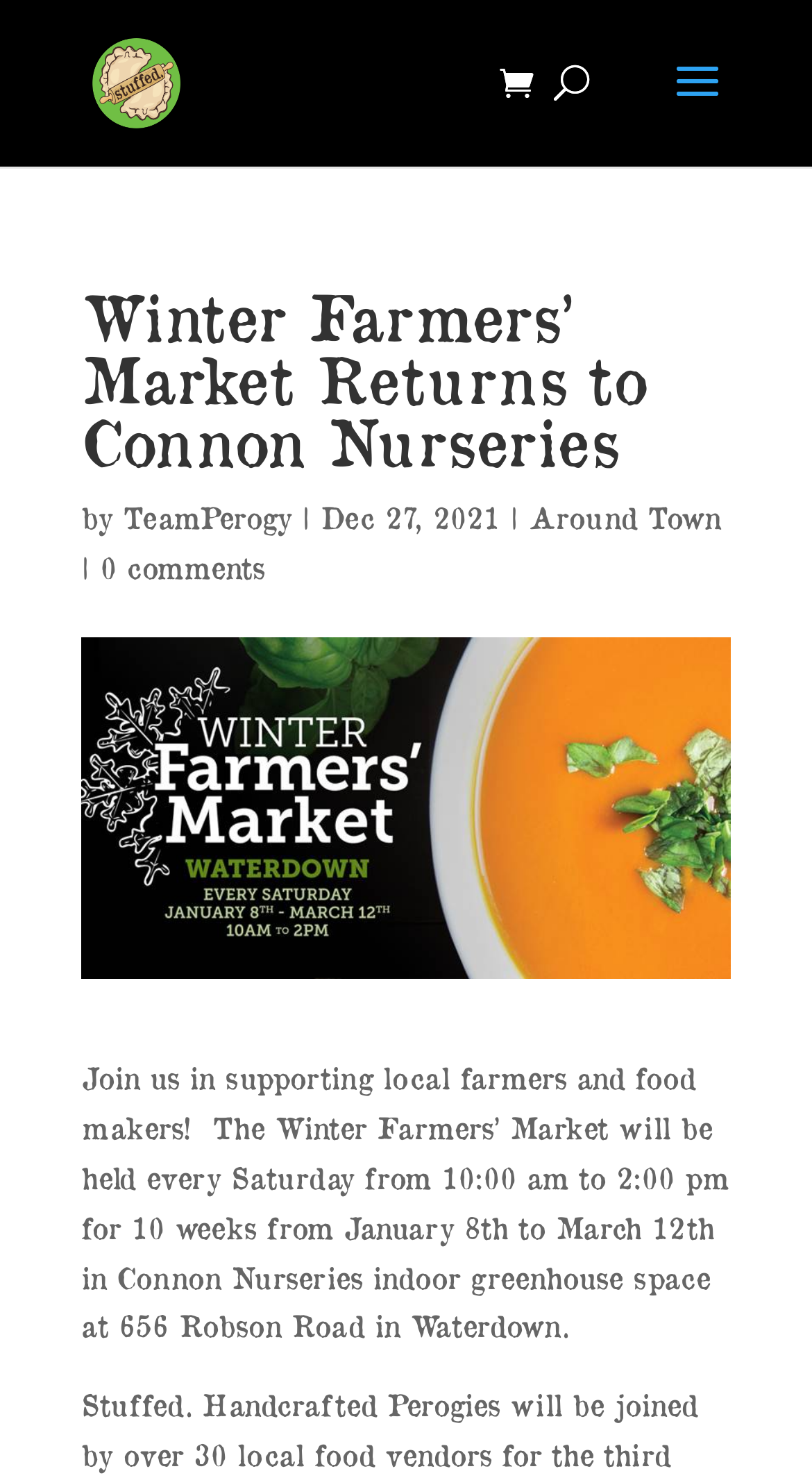With reference to the screenshot, provide a detailed response to the question below:
When was the article about the Winter Farmers' Market published?

The publication date of the article can be found in the byline of the webpage, which states 'Dec 27, 2021'.